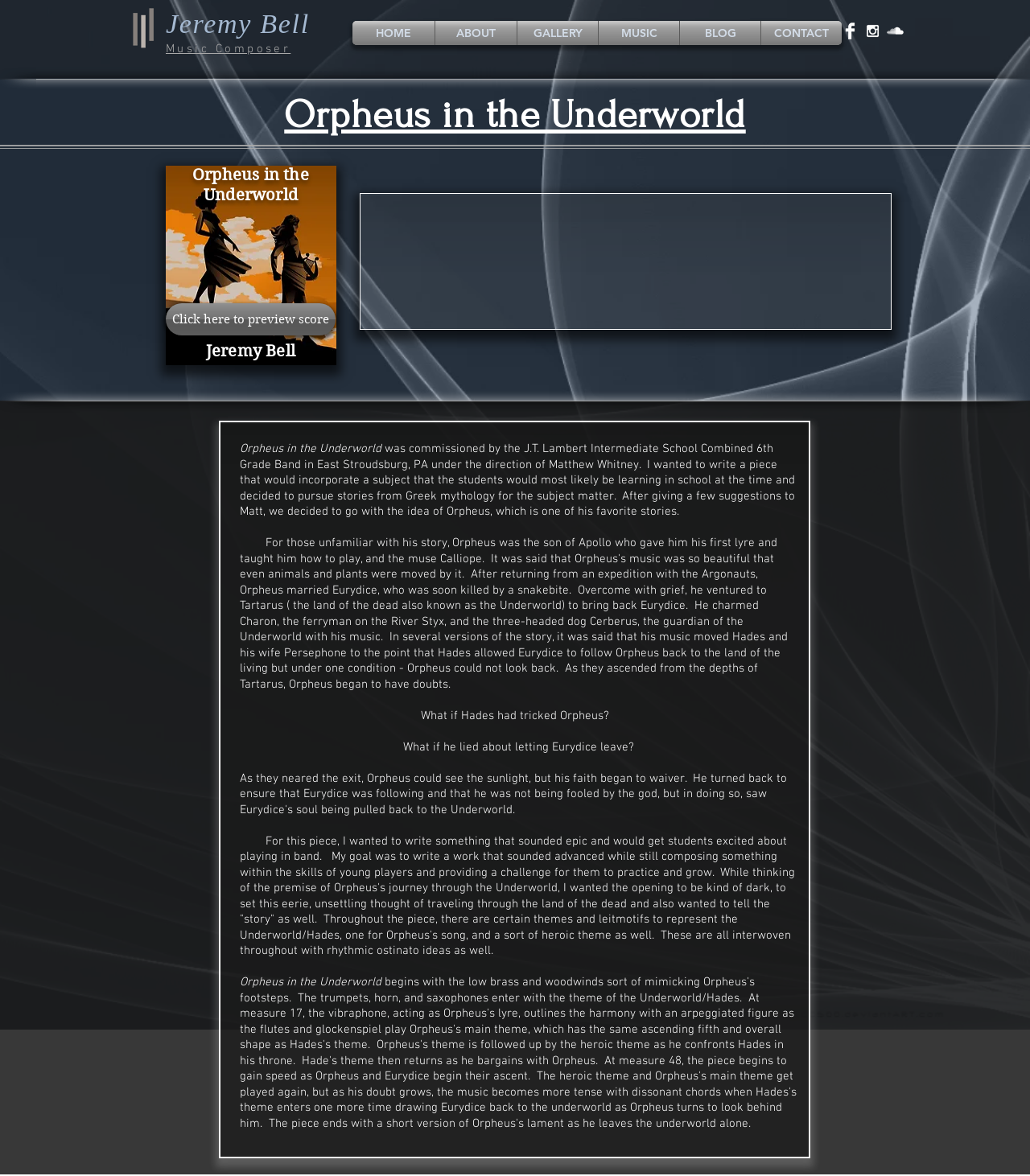Please identify the bounding box coordinates of the element's region that should be clicked to execute the following instruction: "Click on the 'HOME' link". The bounding box coordinates must be four float numbers between 0 and 1, i.e., [left, top, right, bottom].

[0.342, 0.018, 0.422, 0.038]